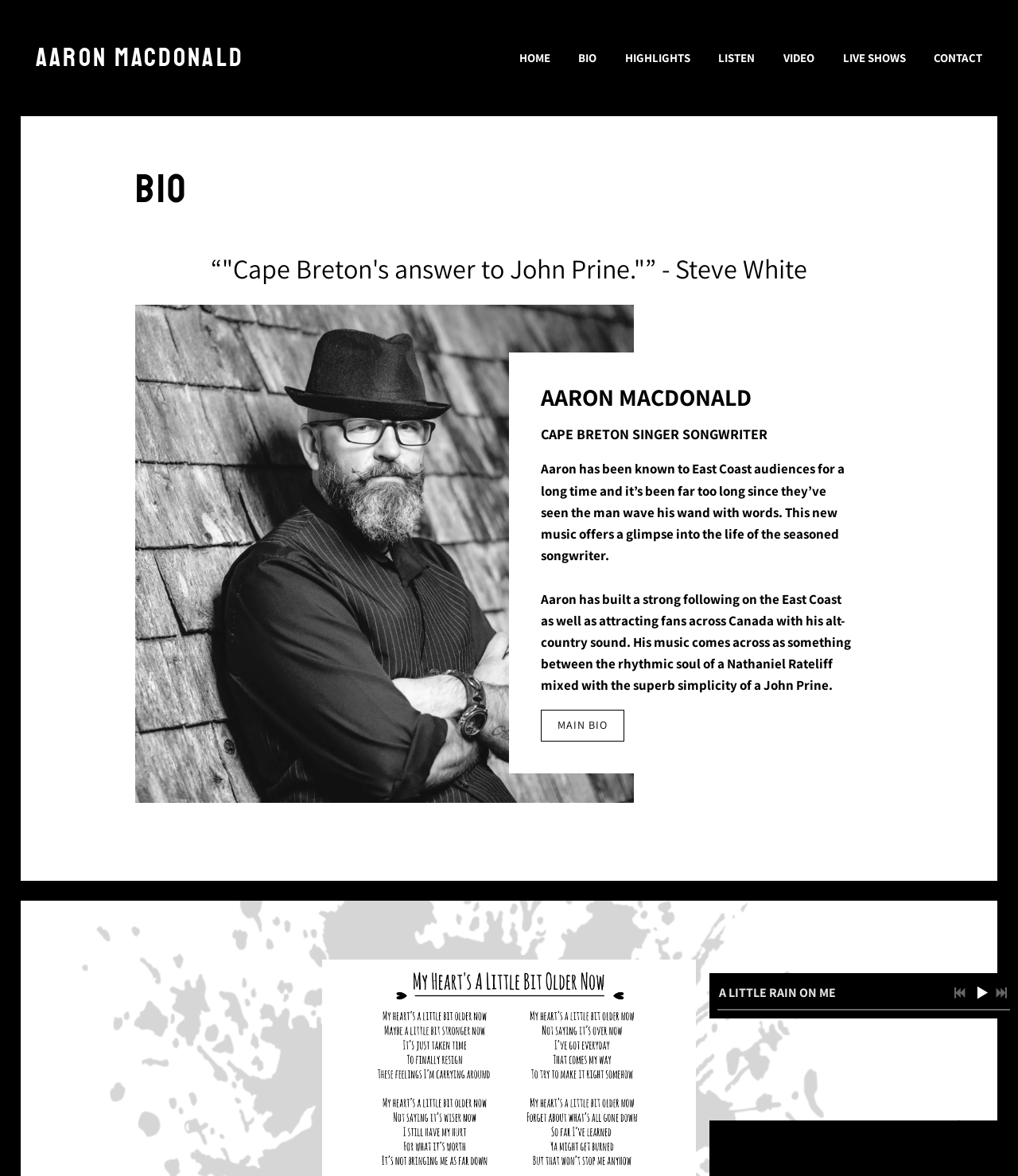Locate the bounding box coordinates of the region to be clicked to comply with the following instruction: "Click on the HOME link". The coordinates must be four float numbers between 0 and 1, in the form [left, top, right, bottom].

[0.51, 0.042, 0.54, 0.056]